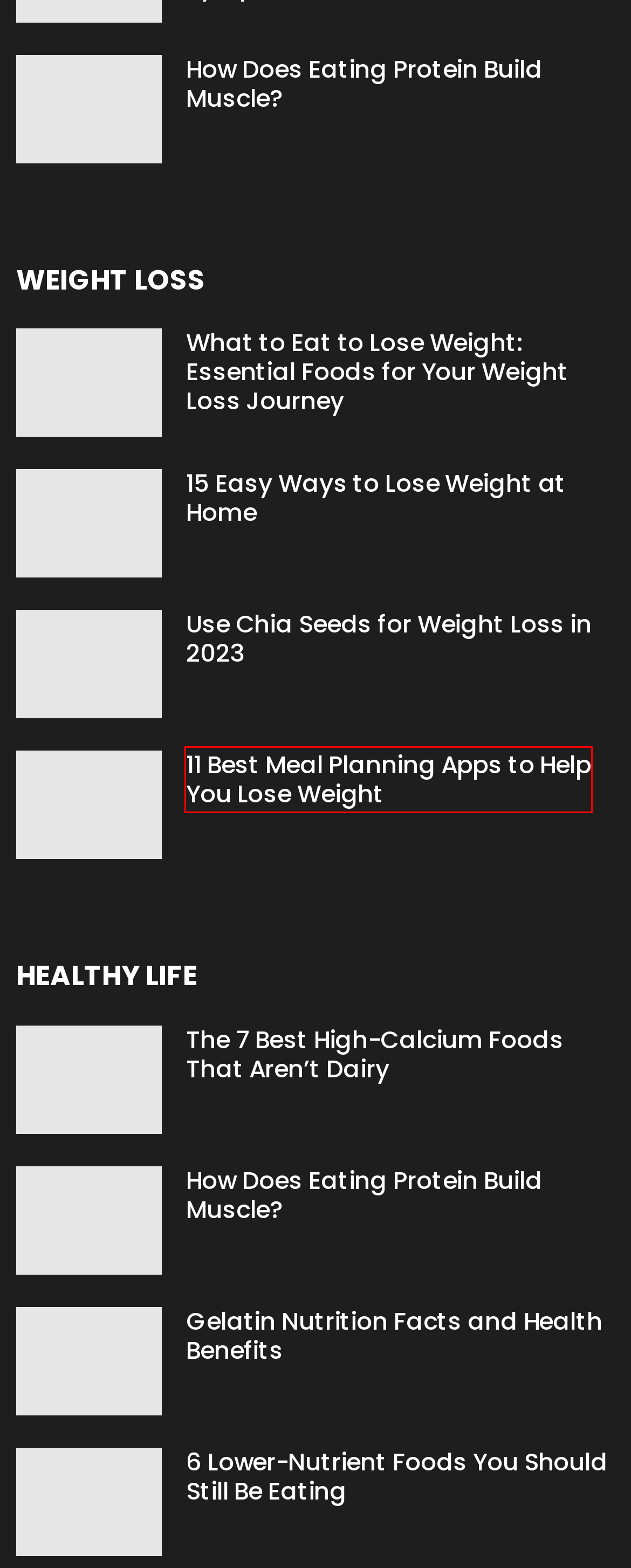You are given a screenshot of a webpage with a red rectangle bounding box around an element. Choose the best webpage description that matches the page after clicking the element in the bounding box. Here are the candidates:
A. Use Chia Seeds for Weight Loss in 2023 - Healthcare Niche
B. 15 Easy Ways to Lose Weight at Home - Healthcare Niche
C. What to Eat to Lose Weight: Essential Foods for Your Weight Loss Journey - Healthcare Niche
D. Health A-Z Archives - Healthcare Niche
E. 6 Lower-Nutrient Foods You Should Still Be Eating - Healthcare Niche
F. Health & Wellness Archives - Healthcare Niche
G. Healthcare Niche - All Niche About Healthcare
H. 11 Best Meal Planning Apps to Help You Lose Weight - Healthcare Niche

H